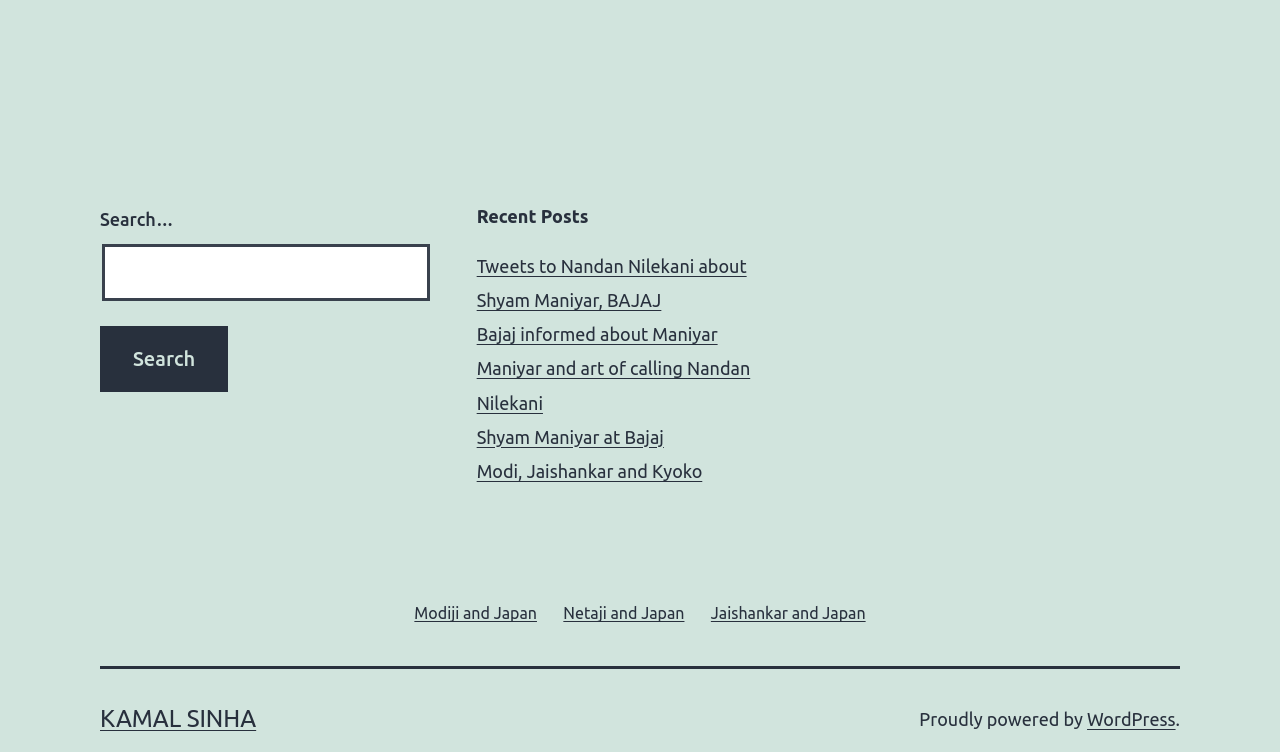Please provide a detailed answer to the question below based on the screenshot: 
What is the search button text?

The search button is located below the search box, and its text is 'Search'.